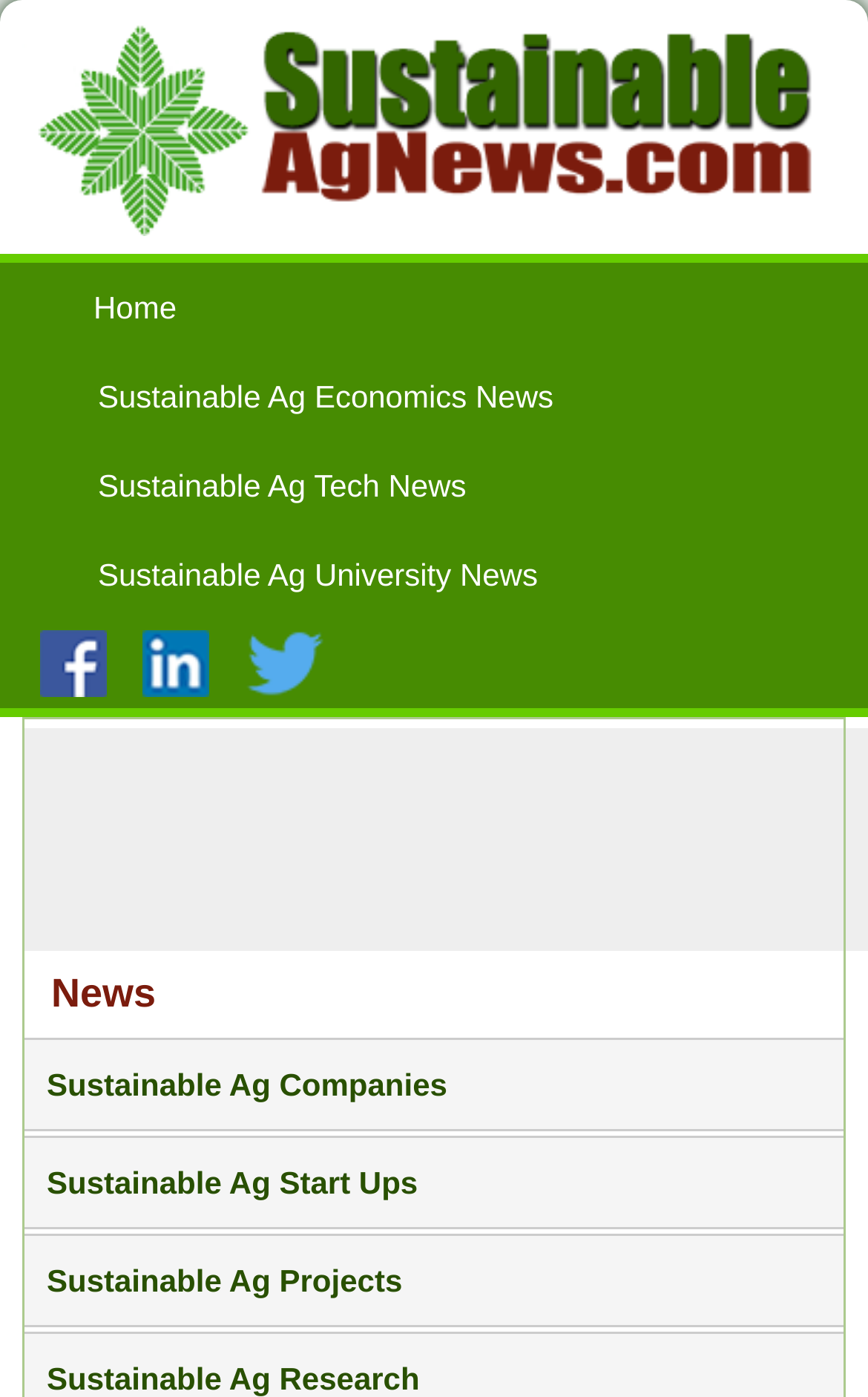How many main categories are listed under the 'News' heading?
Answer with a single word or phrase, using the screenshot for reference.

3